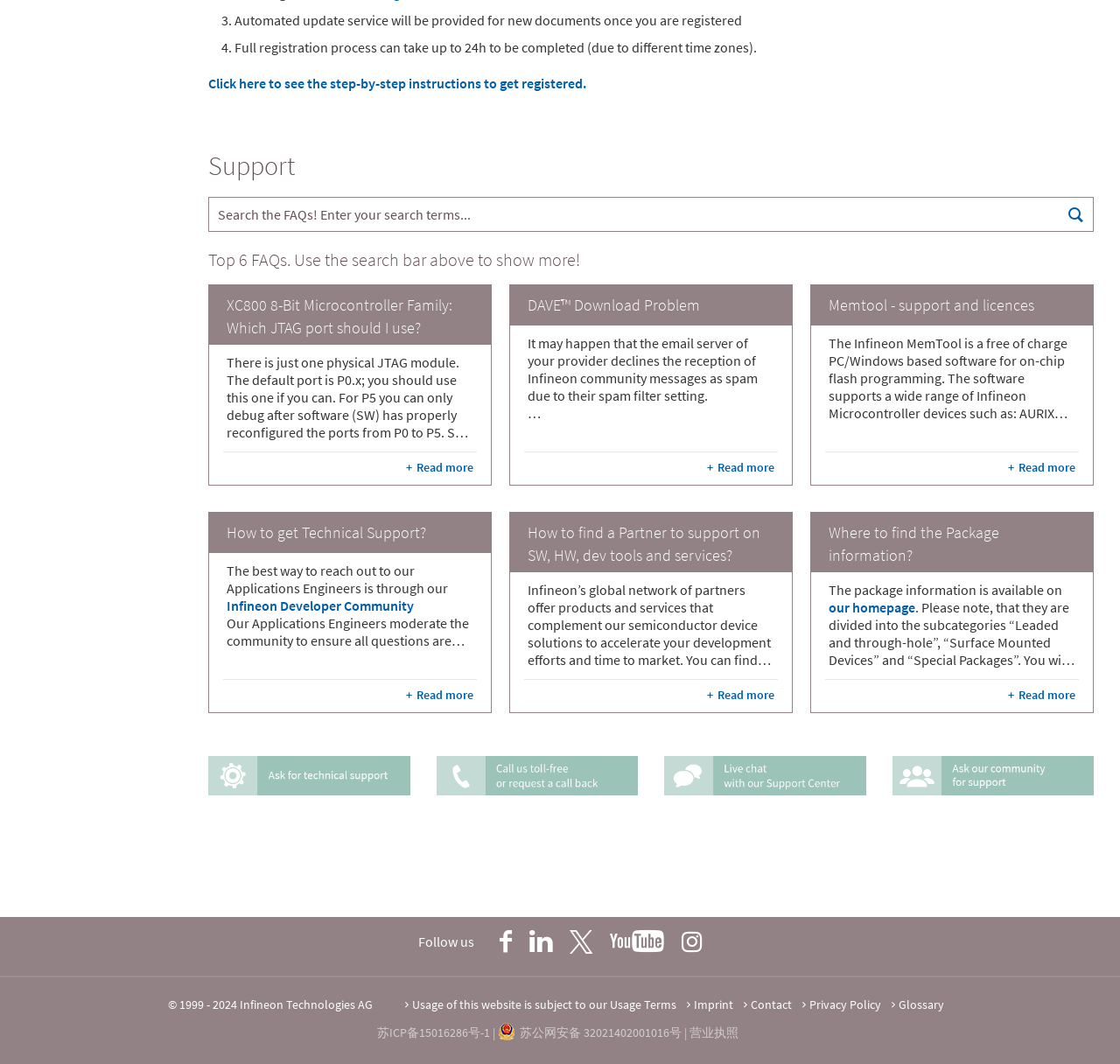What is the registration process for myInfineon?
From the details in the image, provide a complete and detailed answer to the question.

To register, one needs to click on 'Register for myInfineon' available at the top right corner of the Infineon homepage and follow the instructions, and it is recommended to register with a corporate email address to take advantage of additional benefits.